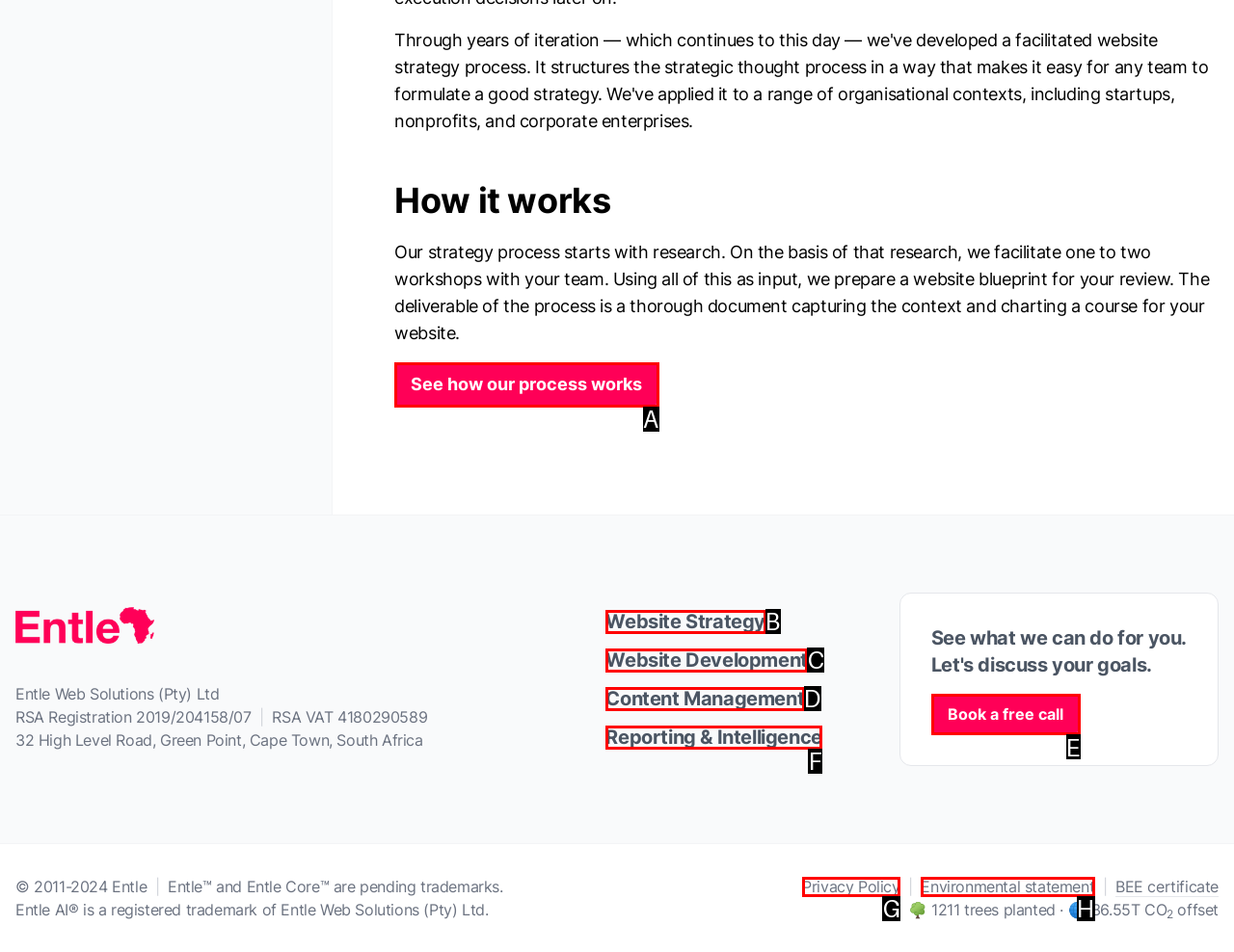Select the appropriate HTML element that needs to be clicked to finish the task: Click on 'Book a free call'
Reply with the letter of the chosen option.

E